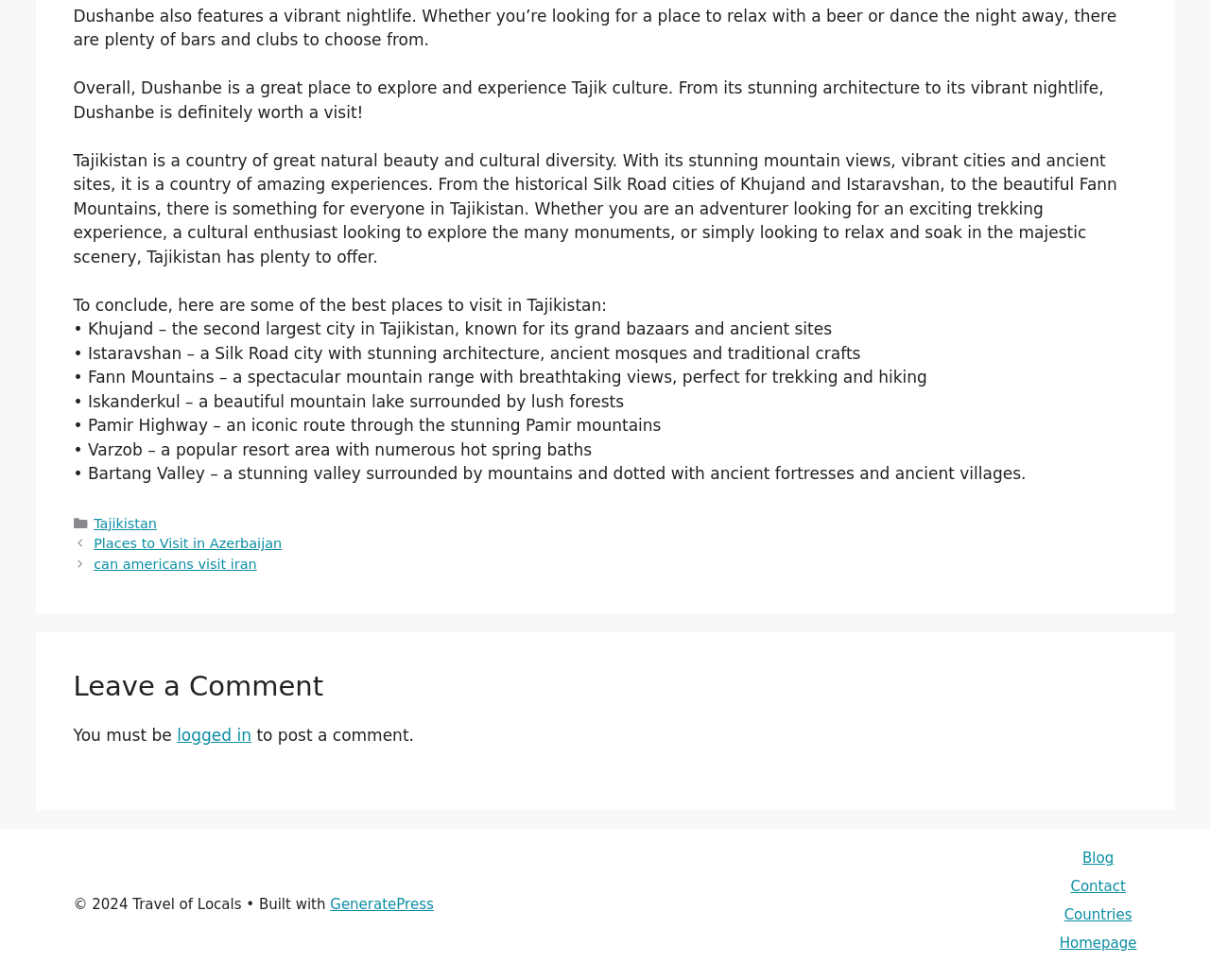How many places to visit are listed?
Based on the screenshot, provide your answer in one word or phrase.

8